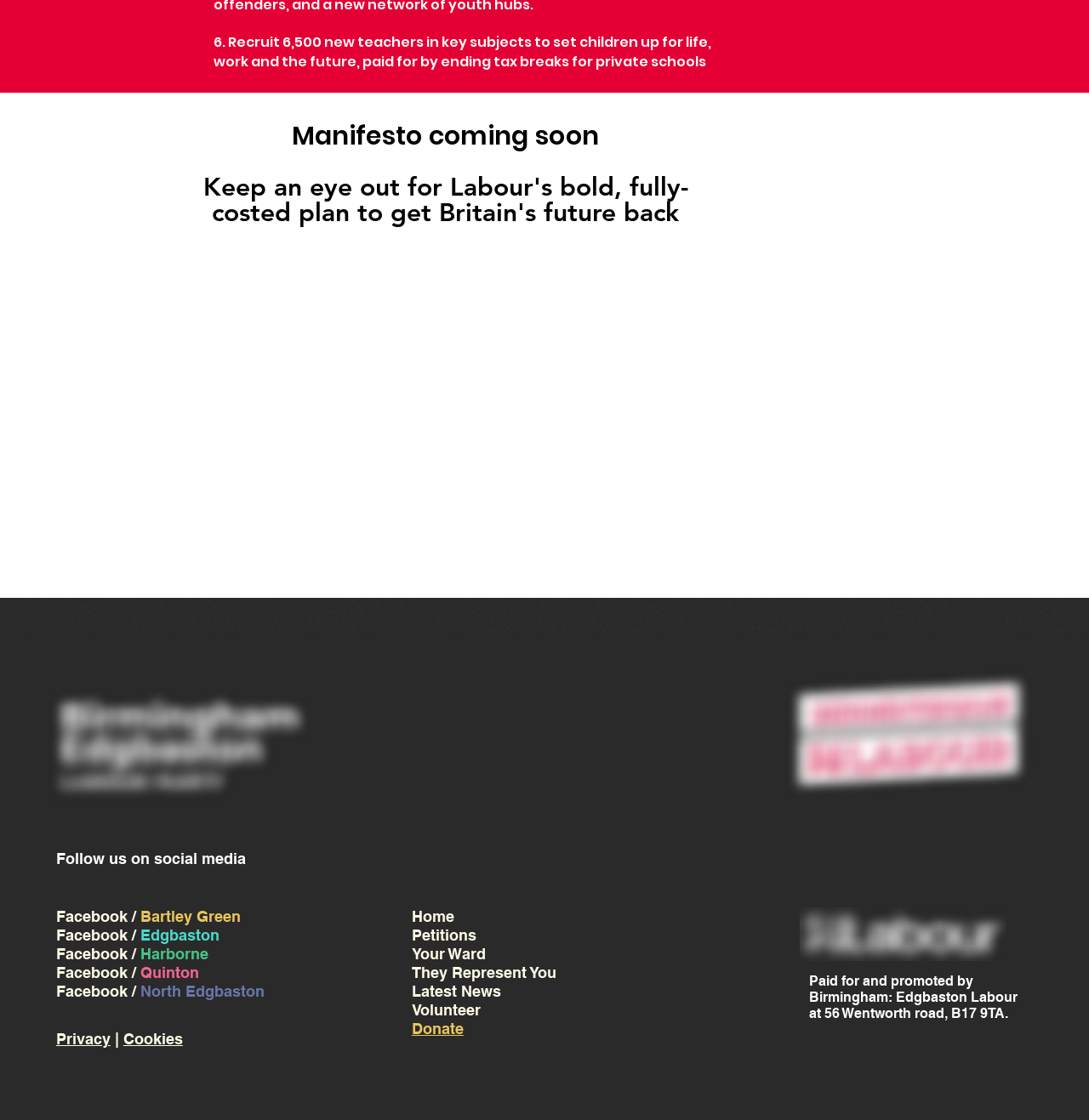Please identify the bounding box coordinates of the clickable area that will fulfill the following instruction: "Volunteer for Labour". The coordinates should be in the format of four float numbers between 0 and 1, i.e., [left, top, right, bottom].

[0.378, 0.894, 0.441, 0.91]